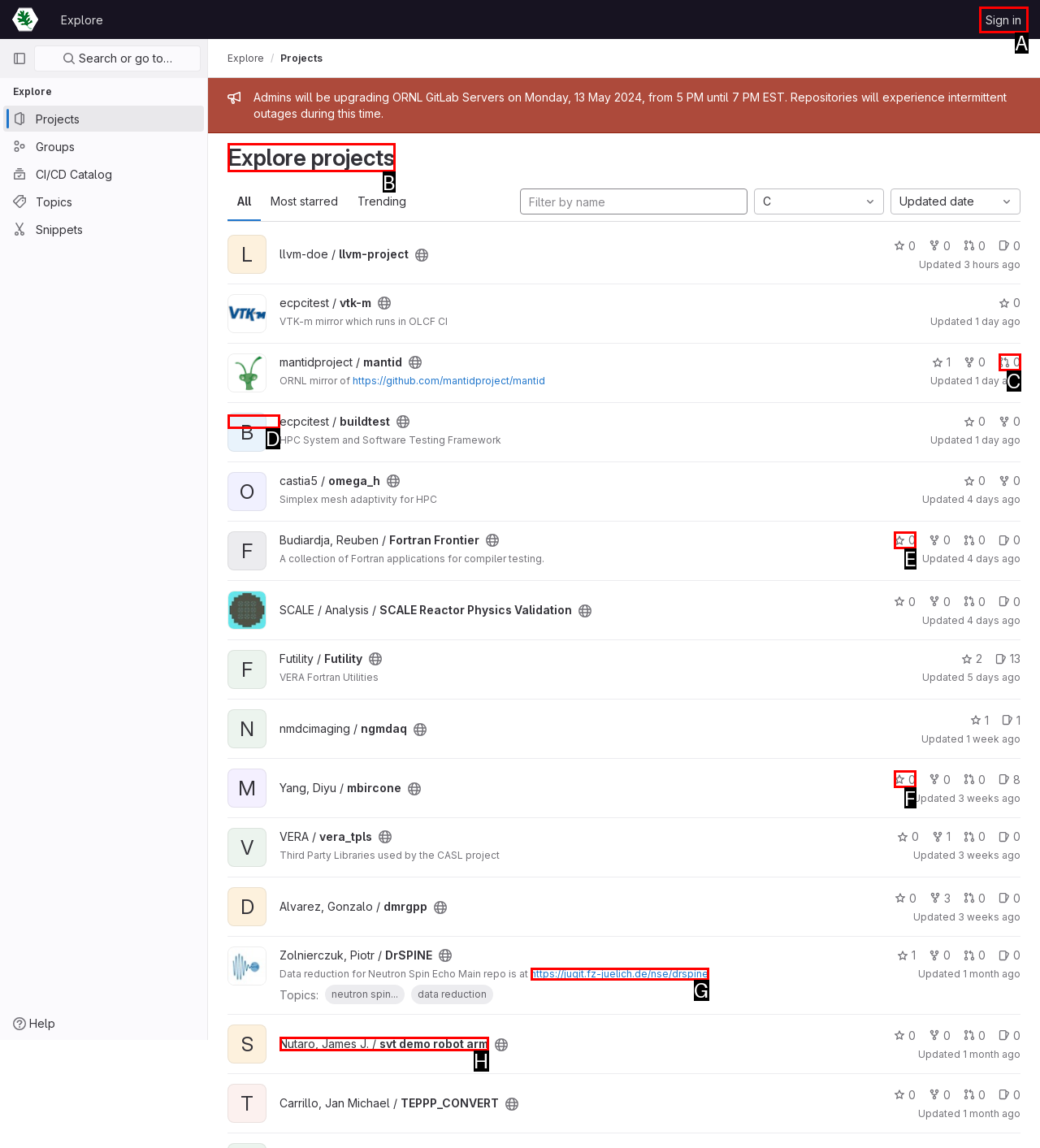Please indicate which option's letter corresponds to the task: Explore projects by examining the highlighted elements in the screenshot.

B